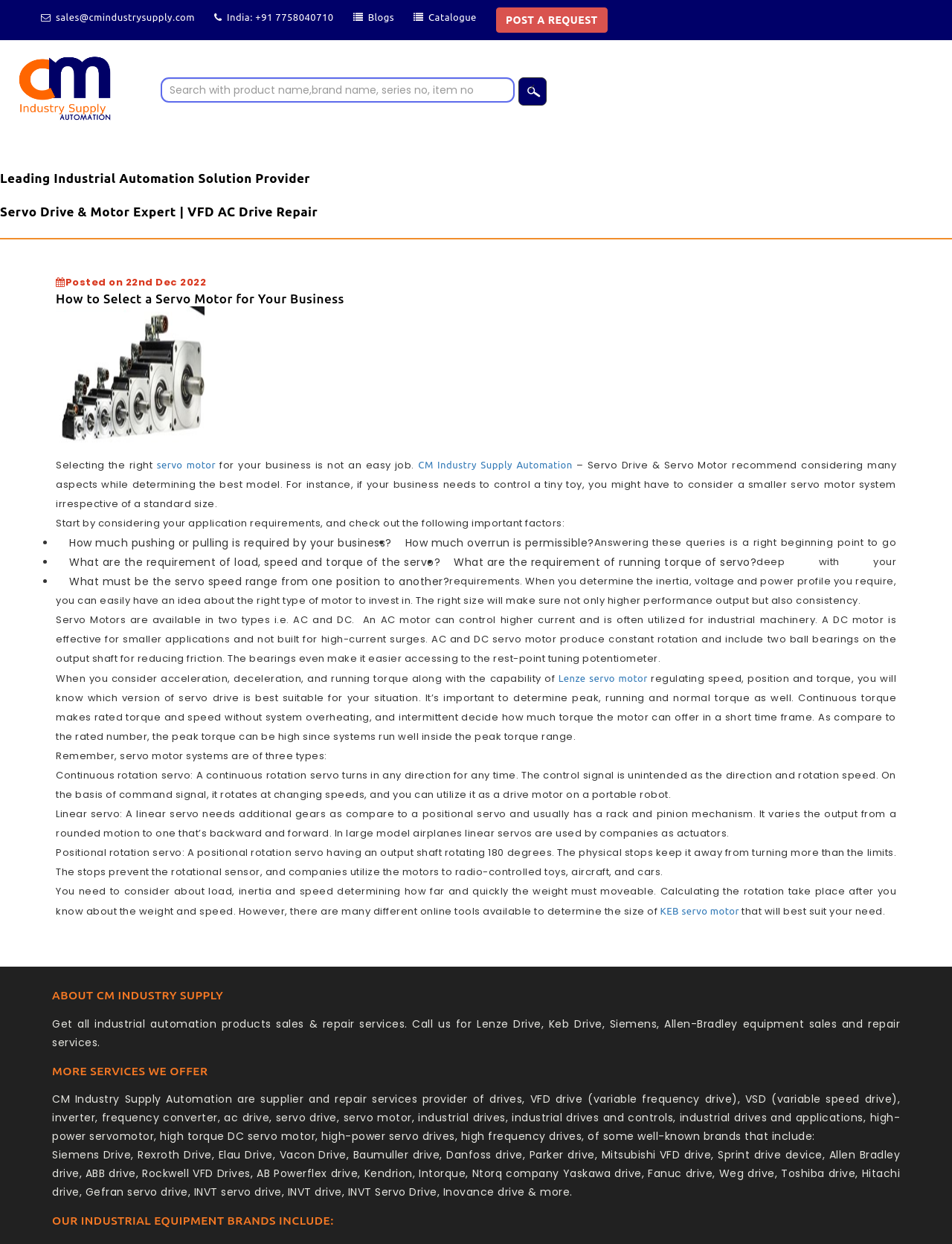Identify the bounding box coordinates of the clickable section necessary to follow the following instruction: "Visit the Blogs page". The coordinates should be presented as four float numbers from 0 to 1, i.e., [left, top, right, bottom].

[0.386, 0.009, 0.414, 0.017]